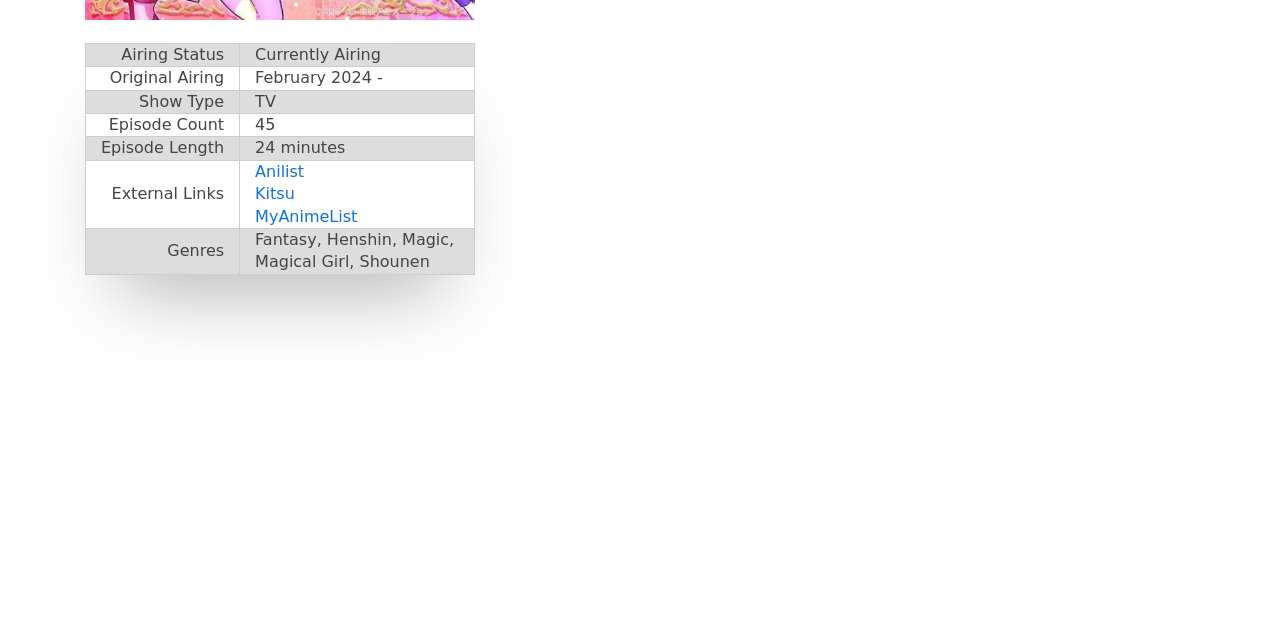Given the following UI element description: "Kitsu", find the bounding box coordinates in the webpage screenshot.

[0.199, 0.288, 0.23, 0.318]